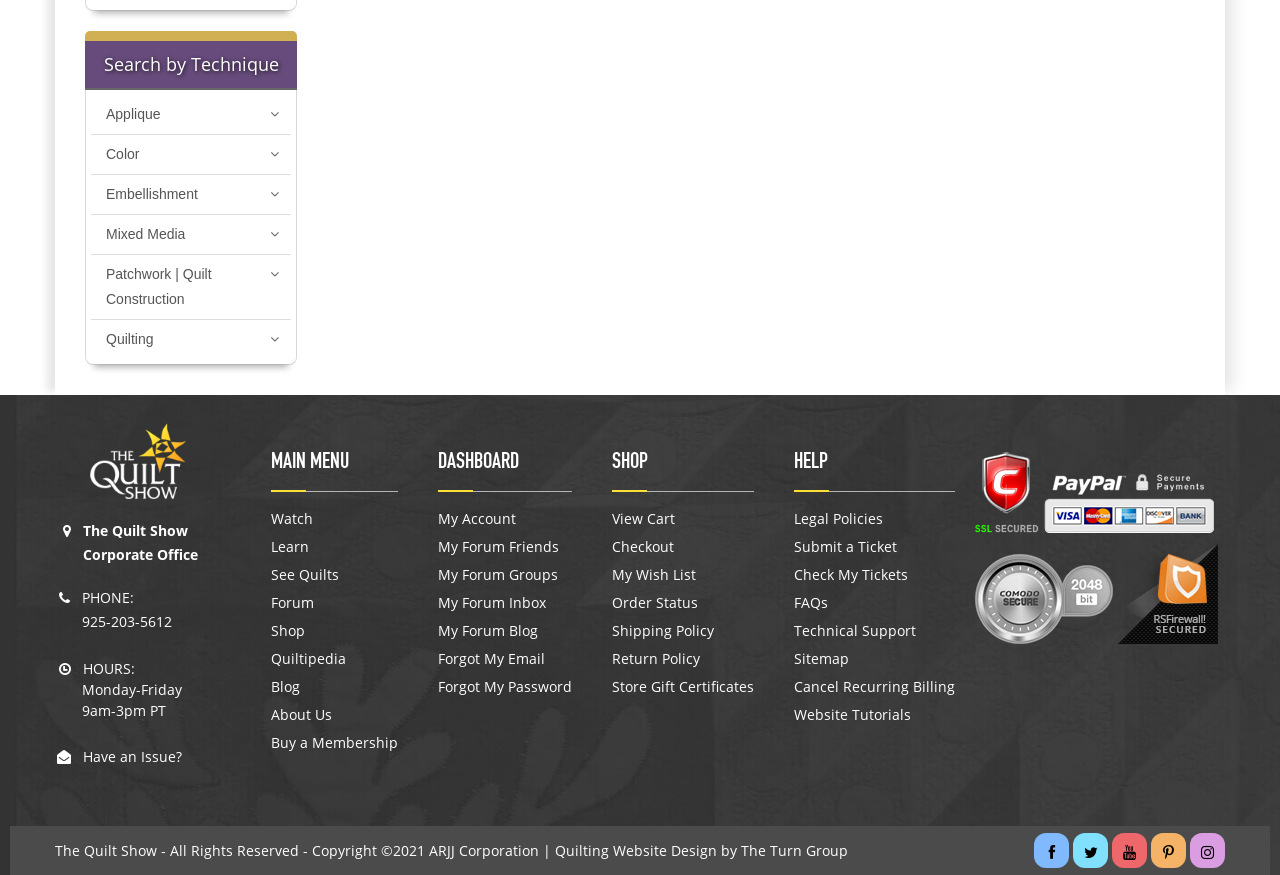Kindly determine the bounding box coordinates of the area that needs to be clicked to fulfill this instruction: "Watch quilting videos".

[0.212, 0.583, 0.311, 0.604]